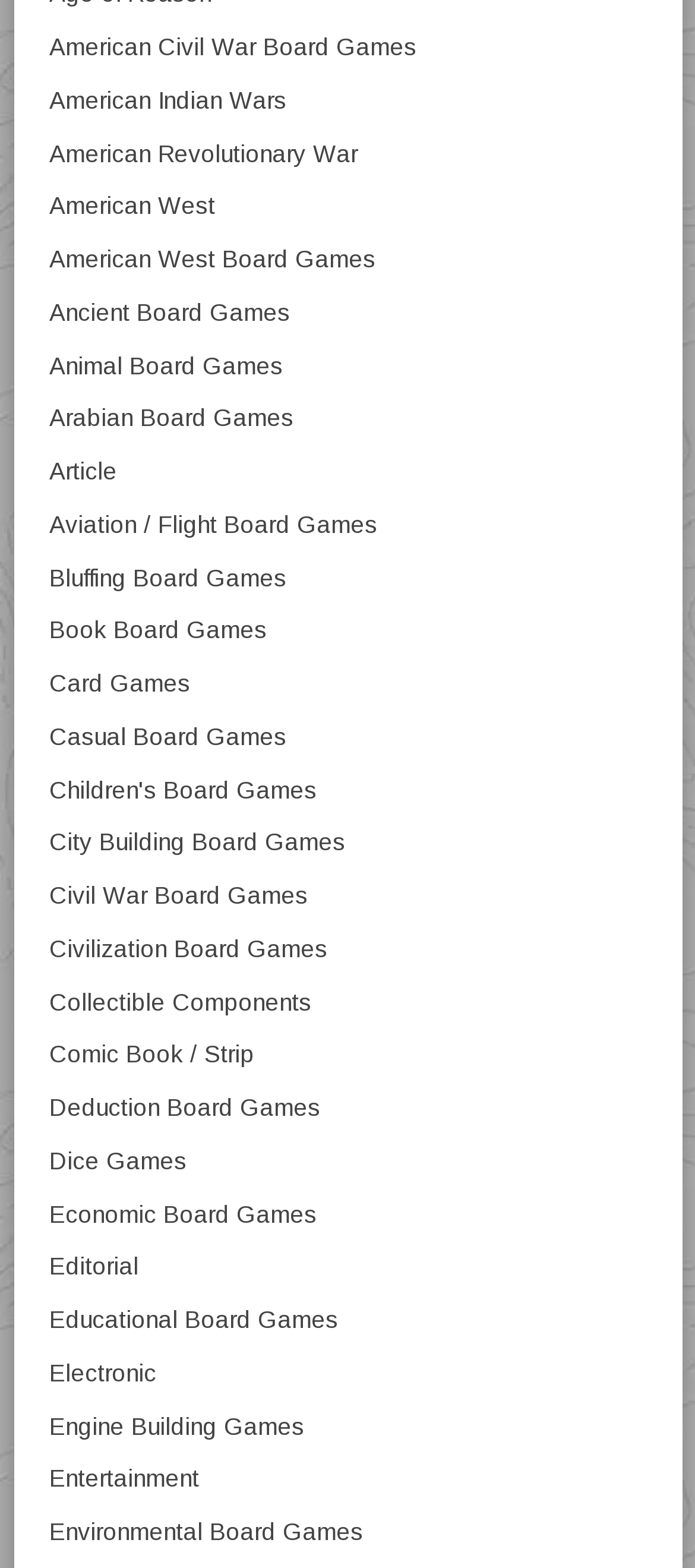Show the bounding box coordinates of the element that should be clicked to complete the task: "Read about American West Board Games".

[0.071, 0.155, 0.929, 0.177]